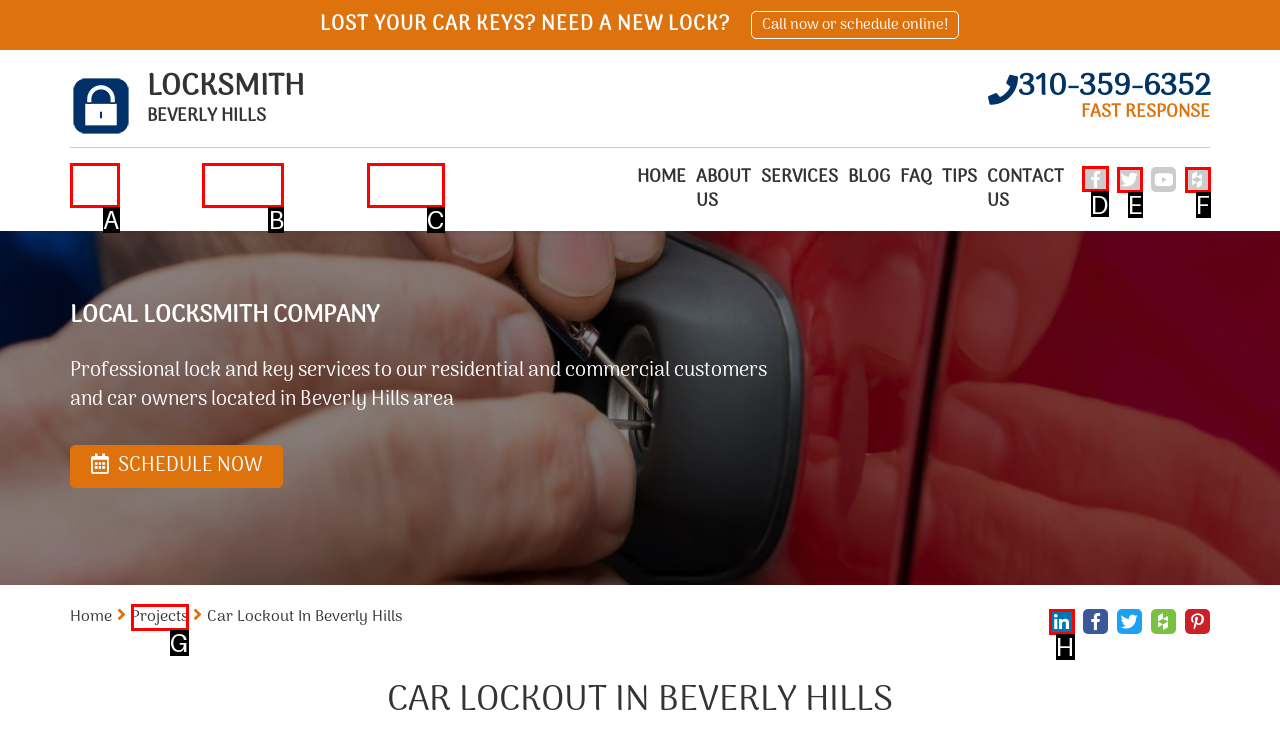Select the appropriate bounding box to fulfill the task: Visit the Facebook page Respond with the corresponding letter from the choices provided.

D